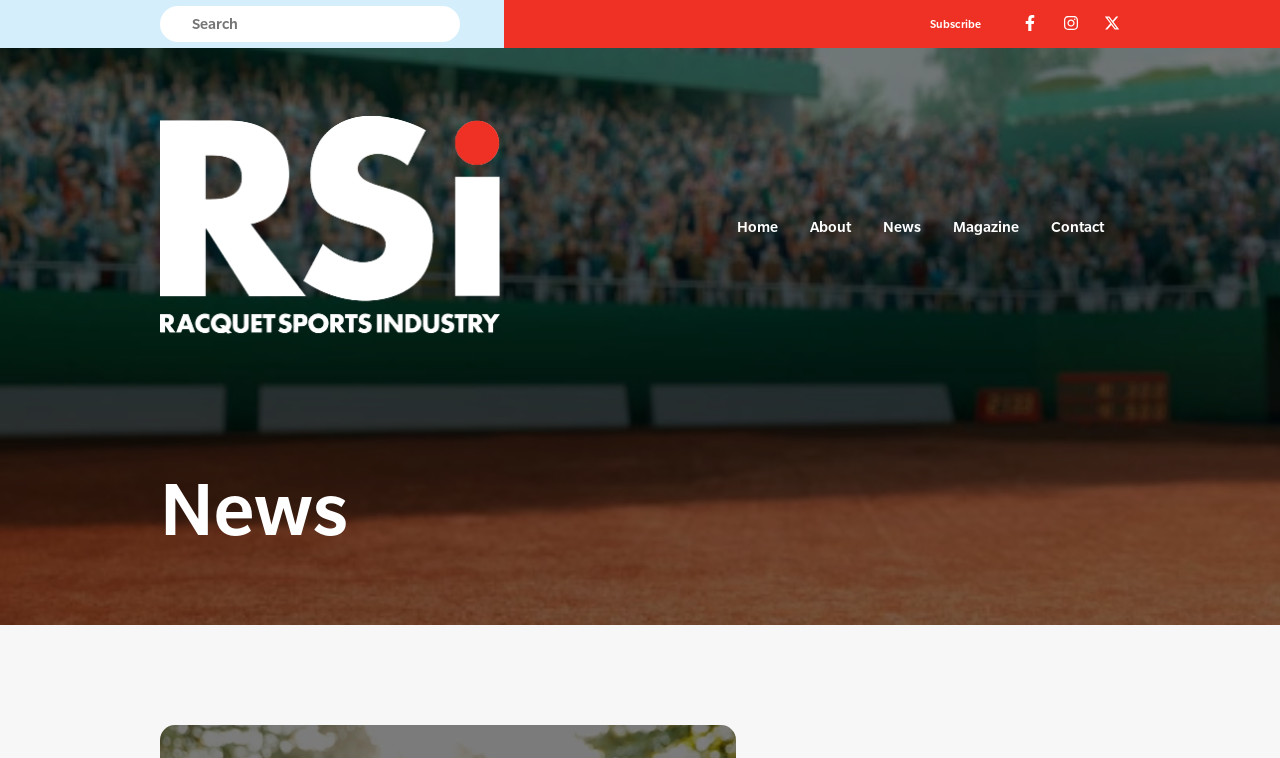Summarize the contents and layout of the webpage in detail.

The webpage is about Ashaway Racket Strings introducing a new polyurethane-based multifilament nylon string for racquetball, called MultiKill 17. 

At the top left, there is a search box labeled "Search". To the right of the search box, there are three social media links, each accompanied by a small icon. 

Below the search box and social media links, there is a horizontal navigation menu with five links: "Home", "About", "News", "Magazine", and "Contact". 

On the top right, there is a link to "RSI" (Racquet Sports Industry) accompanied by the RSI logo. 

The main content of the webpage is headed by a "News" title, which takes up most of the page.